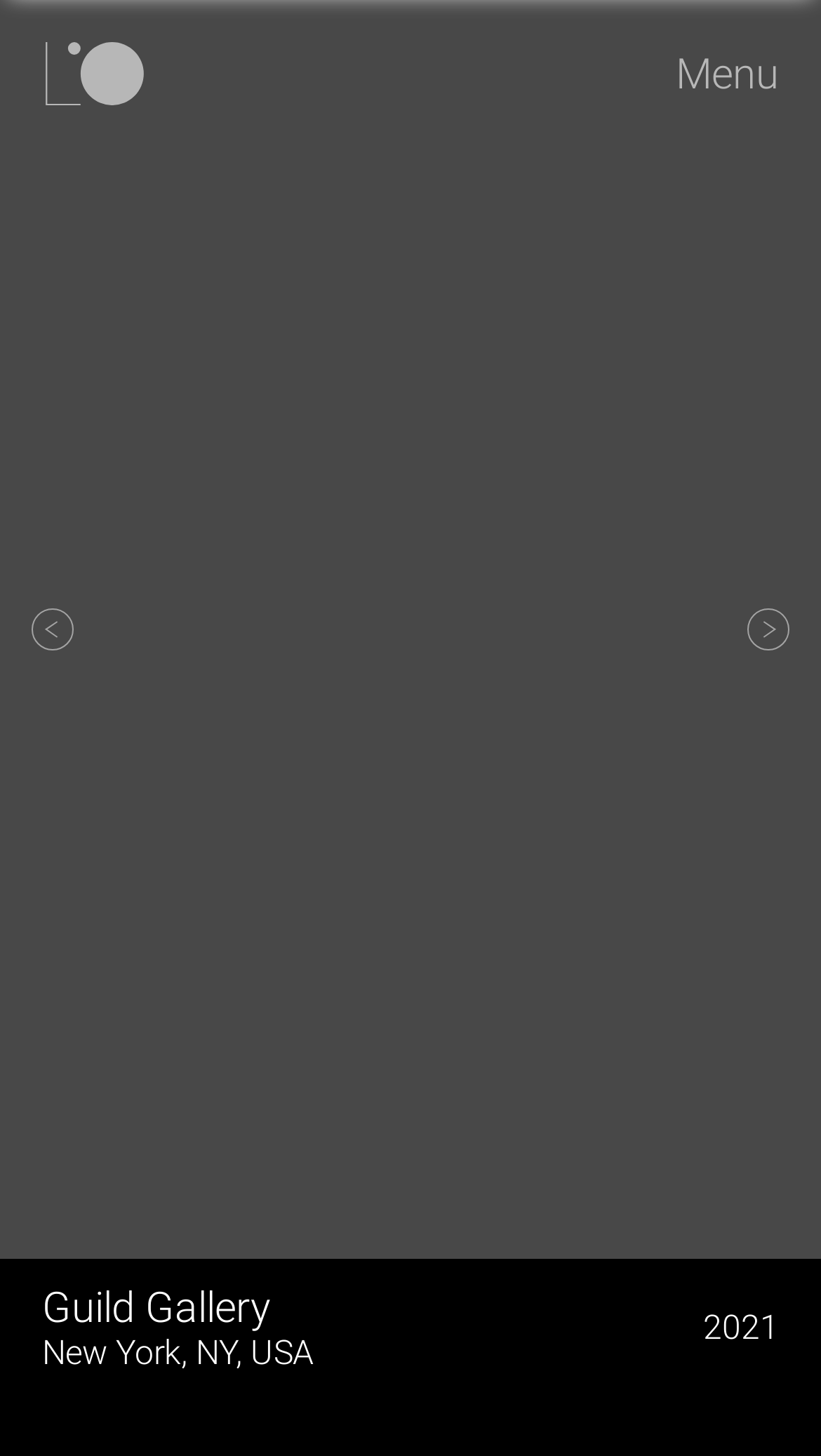How many navigation buttons are there?
Please provide an in-depth and detailed response to the question.

I found the answer by looking at the button elements with the text 'go to previous' and 'go to next' which are located near the top of the webpage, indicating that there are two navigation buttons.